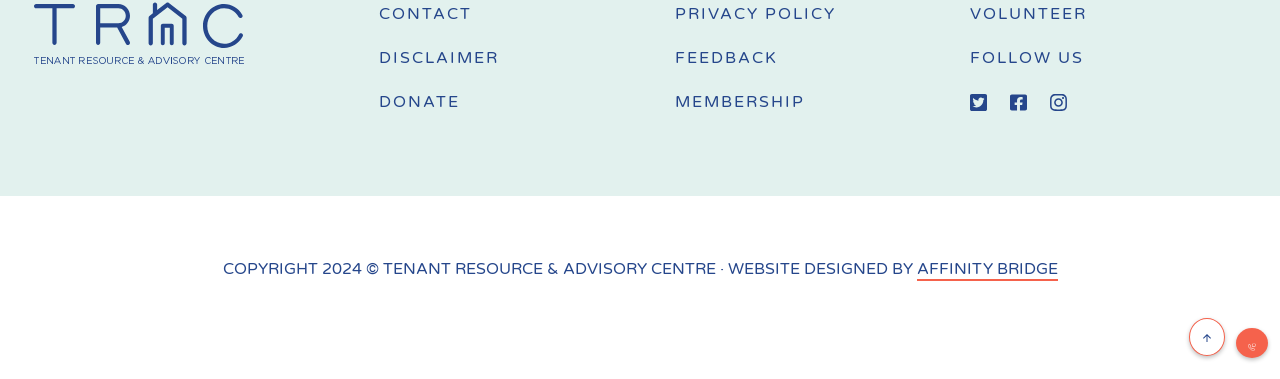Using the details in the image, give a detailed response to the question below:
How many social media links are there?

The social media links can be found in the middle of the webpage, where it says 'FOLLOW US'. There are three links, each represented by an image, which are likely Facebook, Twitter, and Instagram.